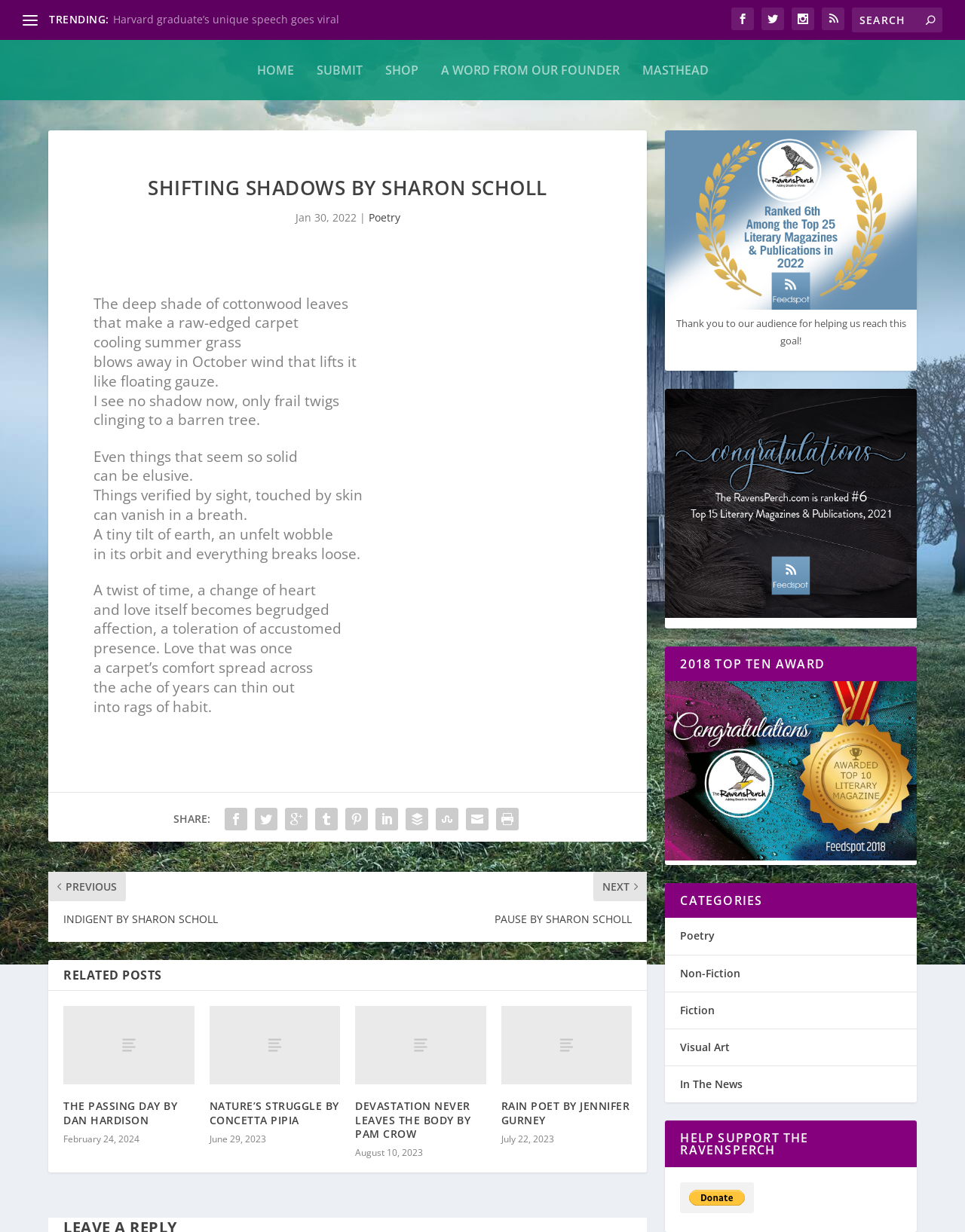Locate the bounding box coordinates of the region to be clicked to comply with the following instruction: "Share the post". The coordinates must be four float numbers between 0 and 1, in the form [left, top, right, bottom].

[0.179, 0.659, 0.218, 0.671]